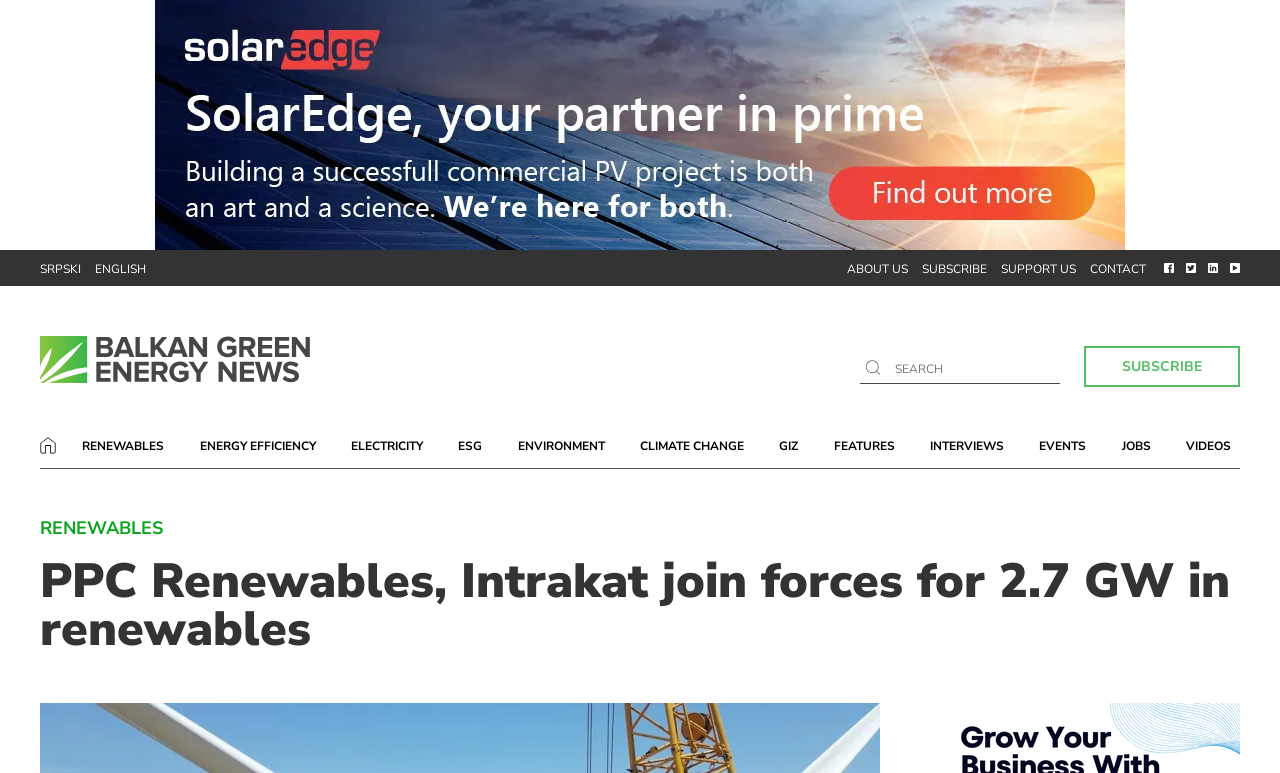Extract the main heading text from the webpage.

PPC Renewables, Intrakat join forces for 2.7 GW in renewables